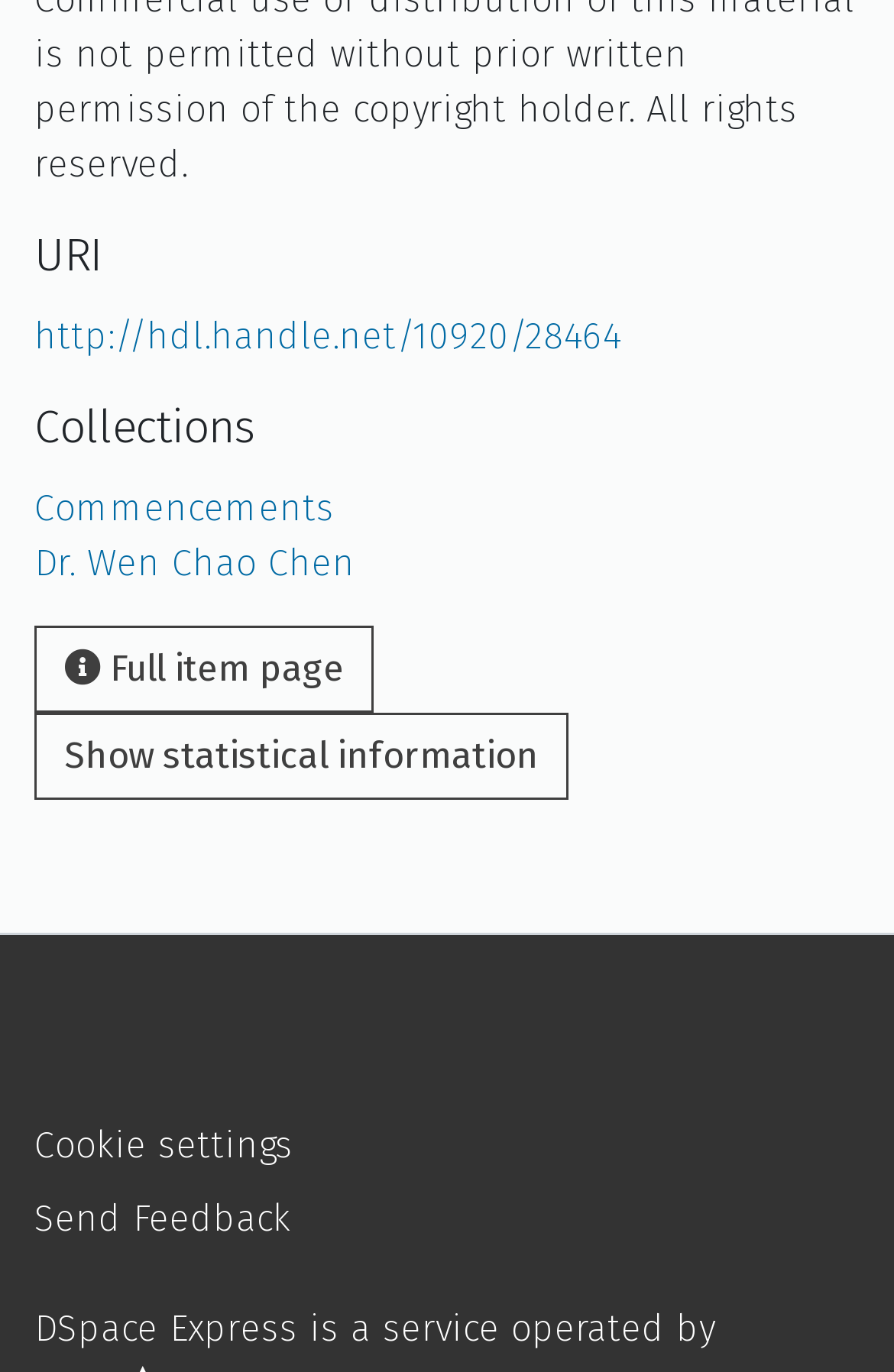Refer to the image and provide an in-depth answer to the question:
What is the purpose of the ' Full item page' button?

The ' Full item page' button is a button element located below the 'Collections' heading and its links. Its purpose is to allow users to view the full item page, which is likely to provide more detailed information about the current item.